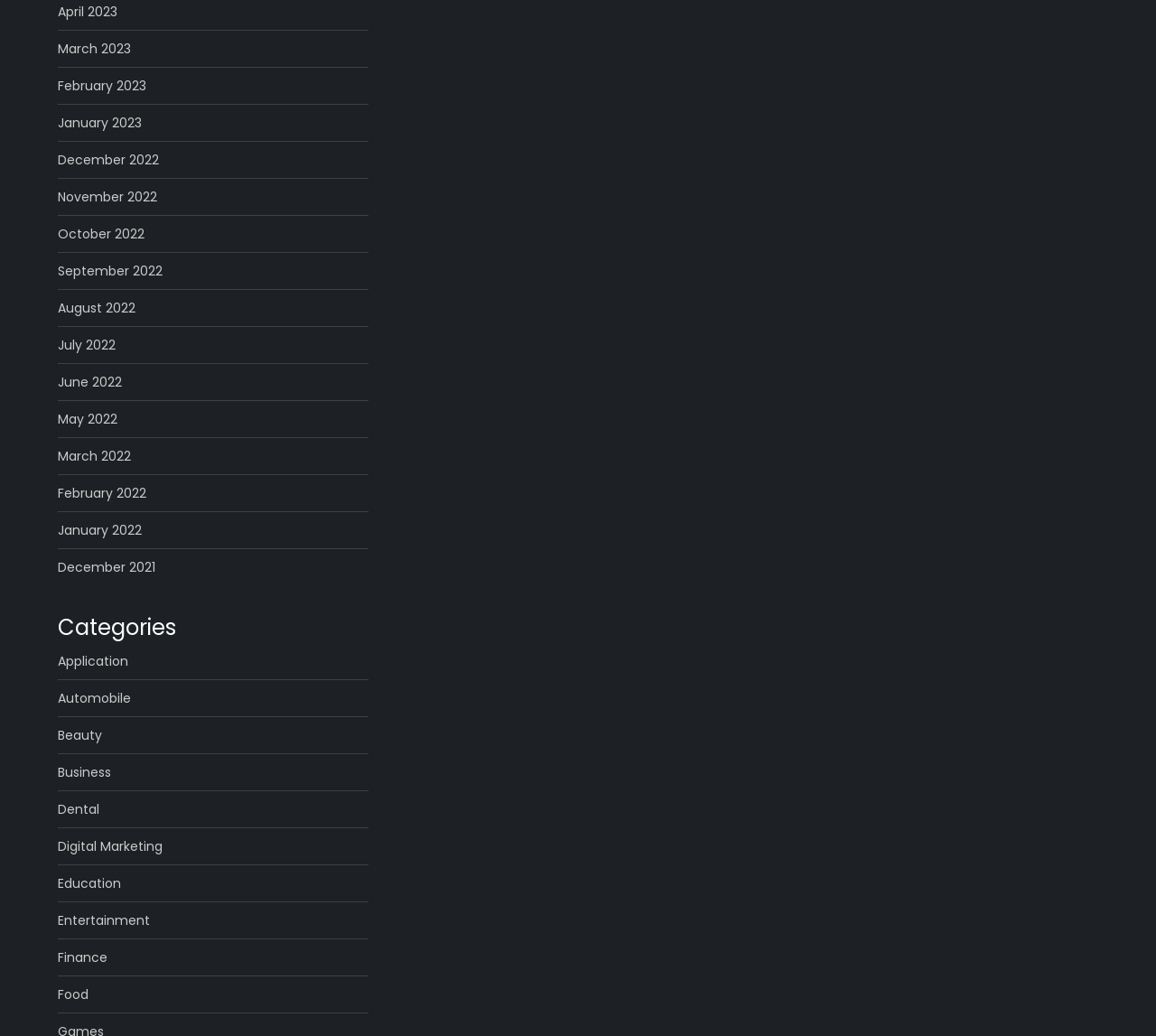Identify the bounding box coordinates necessary to click and complete the given instruction: "view archives for April 2023".

[0.05, 0.0, 0.102, 0.023]